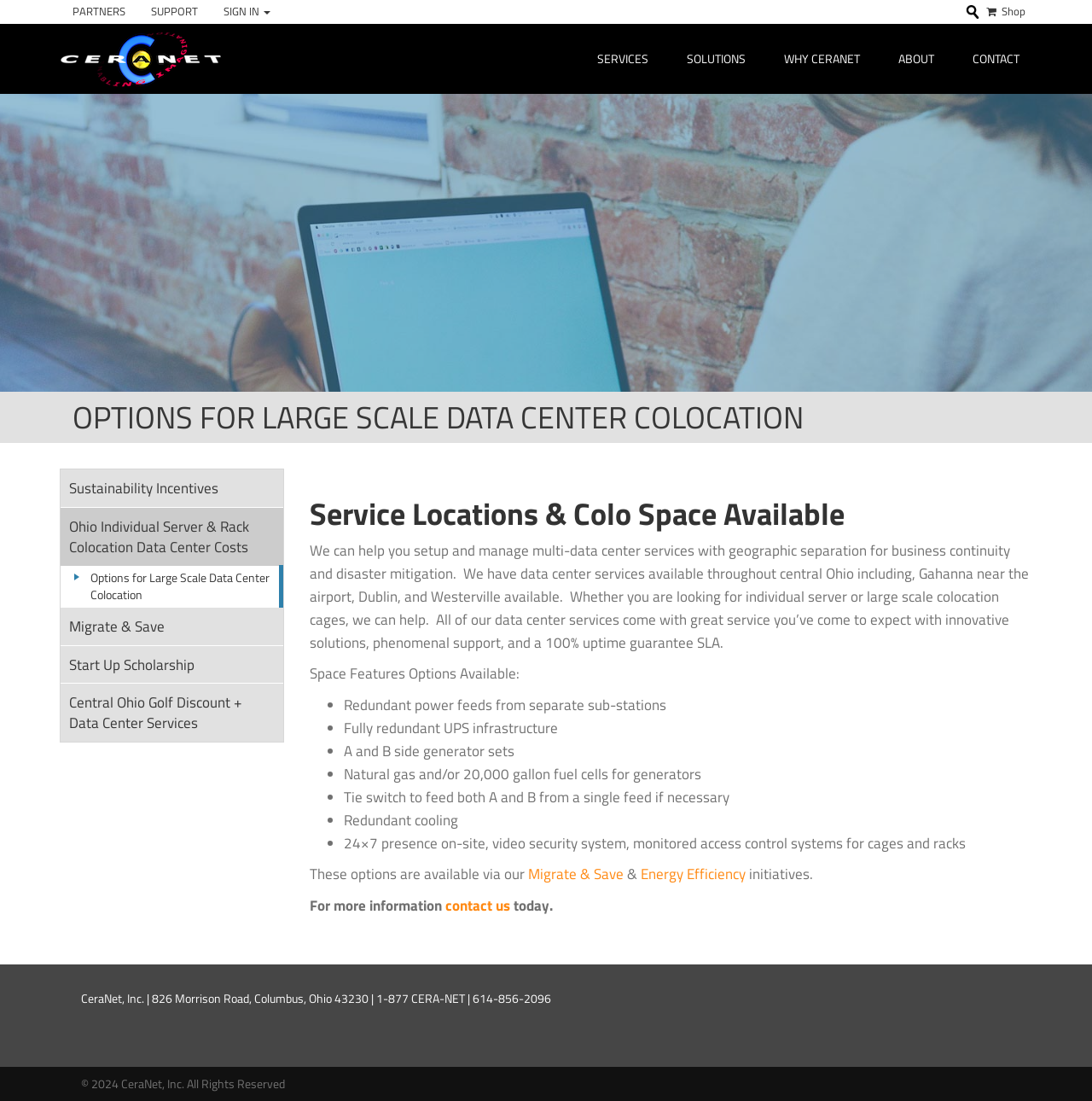Based on the image, give a detailed response to the question: How many data center locations are mentioned?

The webpage mentions three data center locations: Gahanna near the airport, Dublin, and Westerville. This information is found in the article section of the webpage, where it describes the service locations and colo space available.